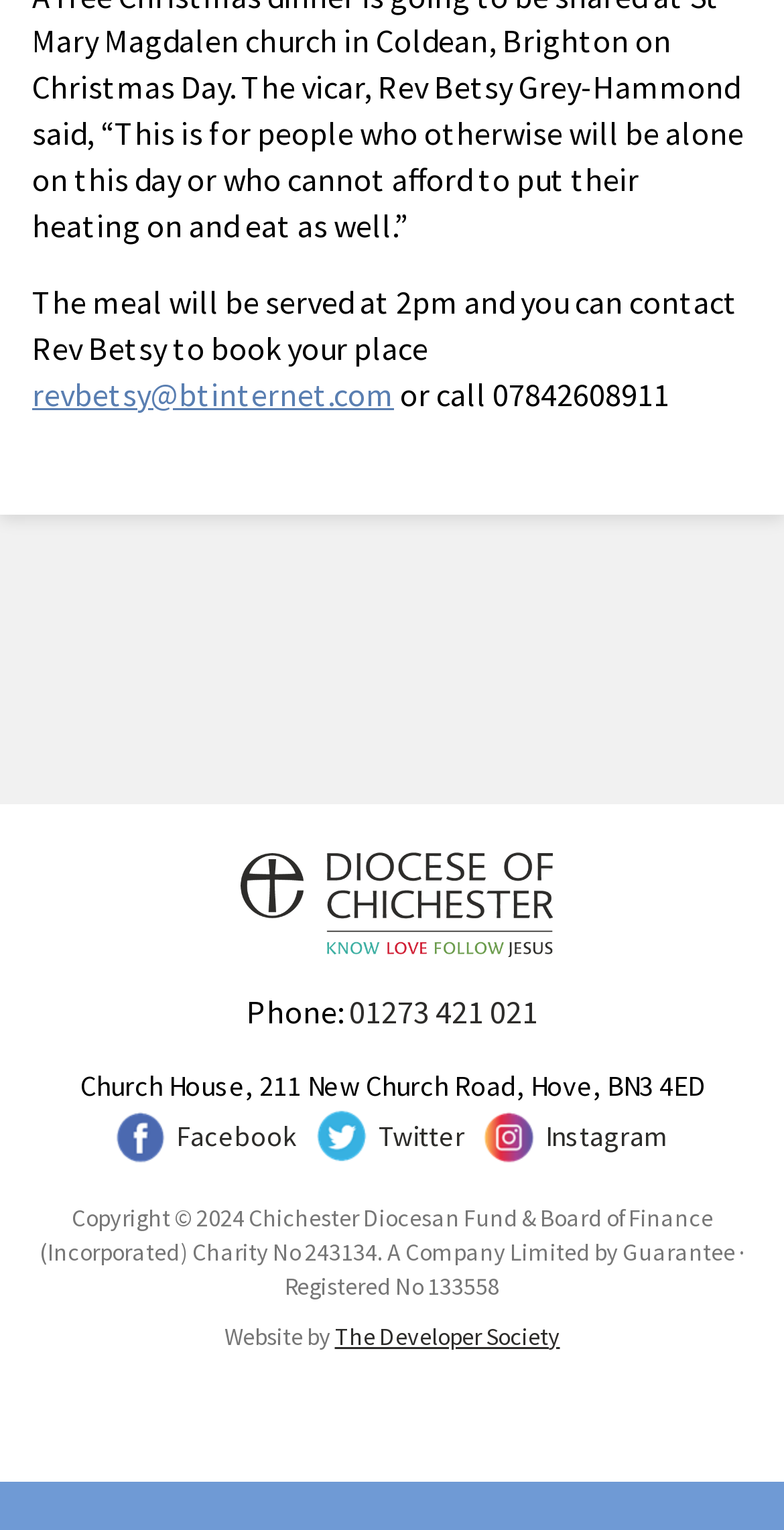Locate the bounding box coordinates for the element described below: "revbetsy@btinternet.com". The coordinates must be four float values between 0 and 1, formatted as [left, top, right, bottom].

[0.041, 0.244, 0.503, 0.271]